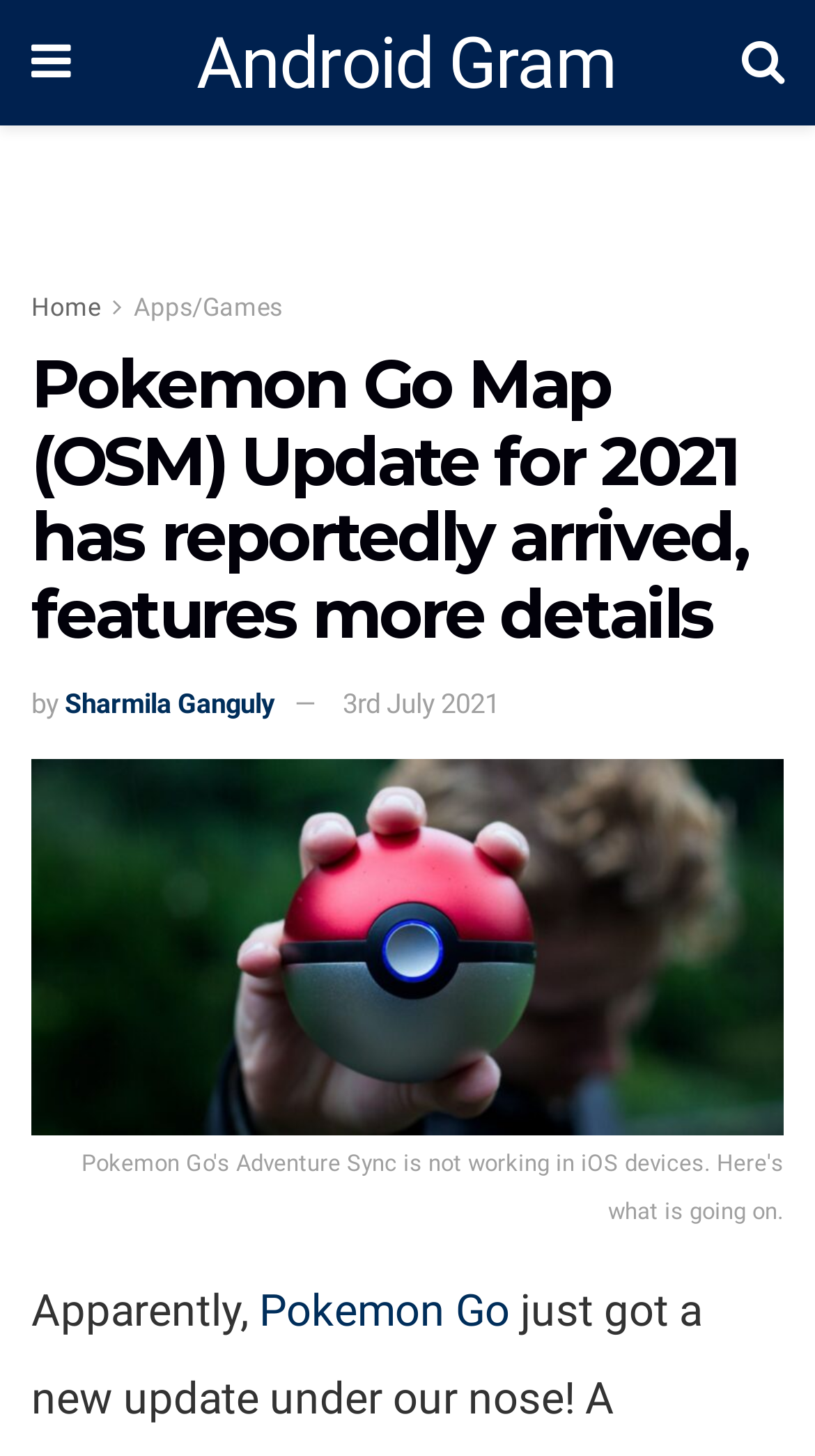Your task is to extract the text of the main heading from the webpage.

Pokemon Go Map (OSM) Update for 2021 has reportedly arrived, features more details